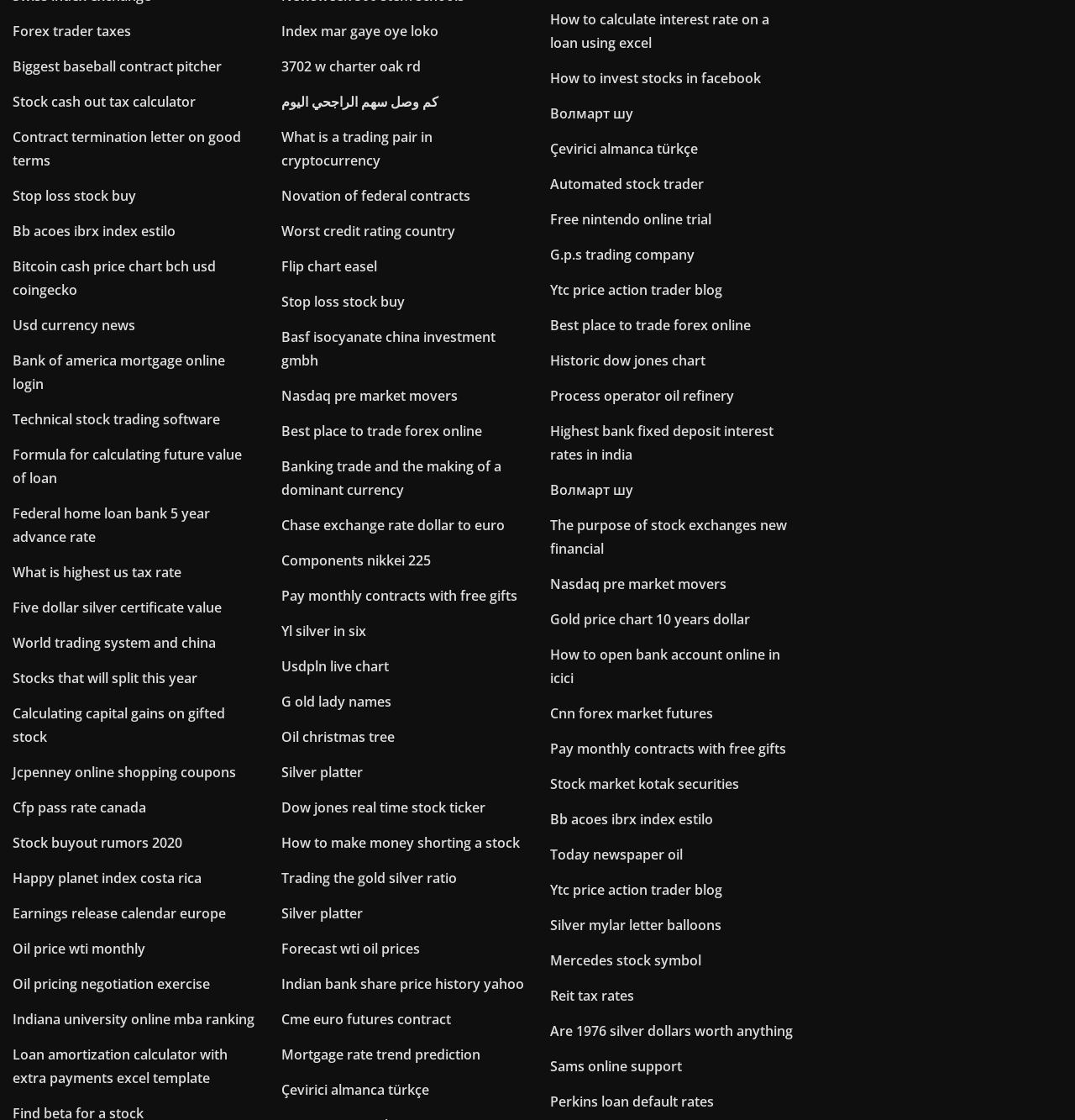Determine the bounding box coordinates of the target area to click to execute the following instruction: "Learn about 'Technical stock trading software'."

[0.012, 0.366, 0.205, 0.383]